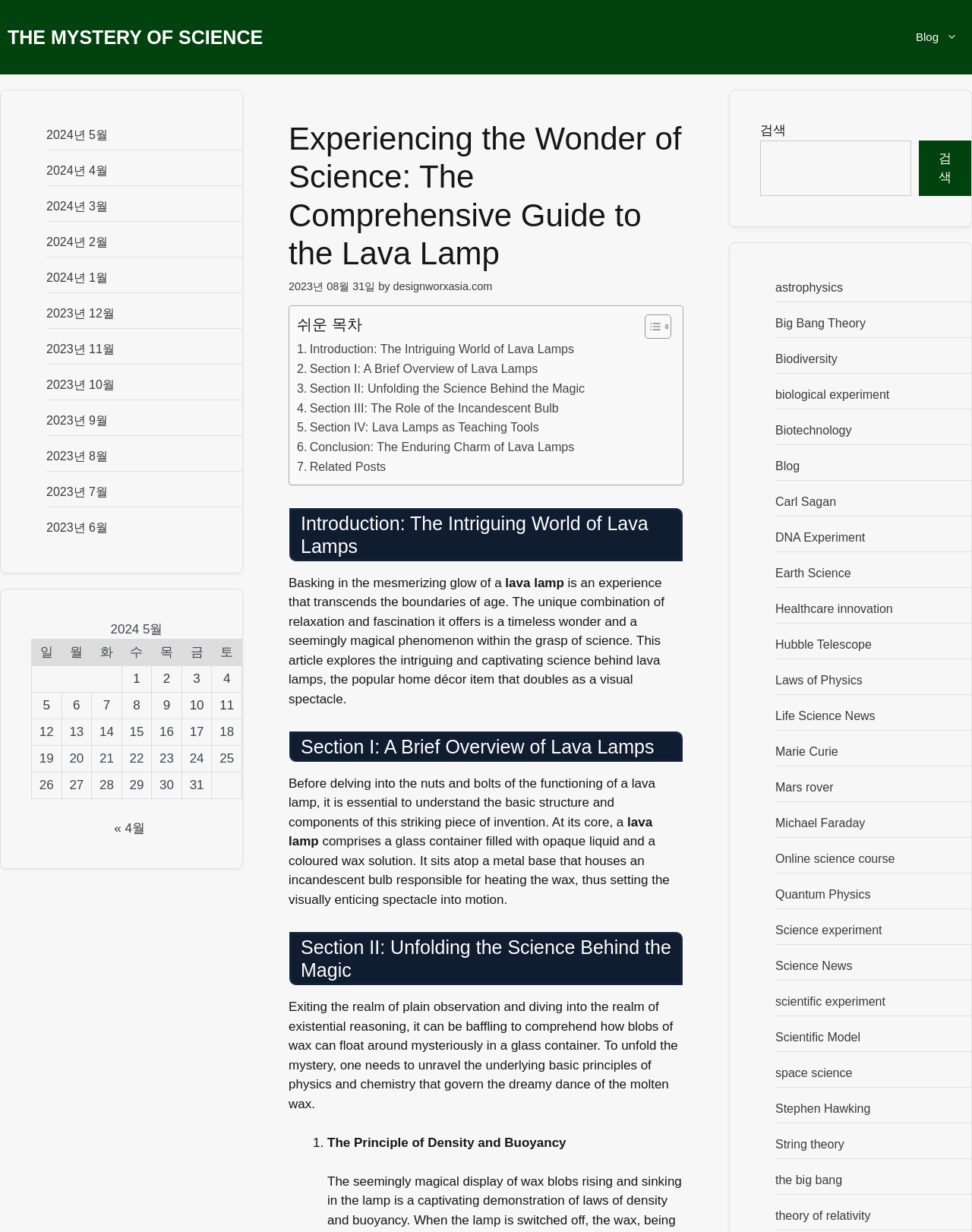Find the bounding box coordinates of the element I should click to carry out the following instruction: "View the related posts".

[0.305, 0.371, 0.397, 0.387]